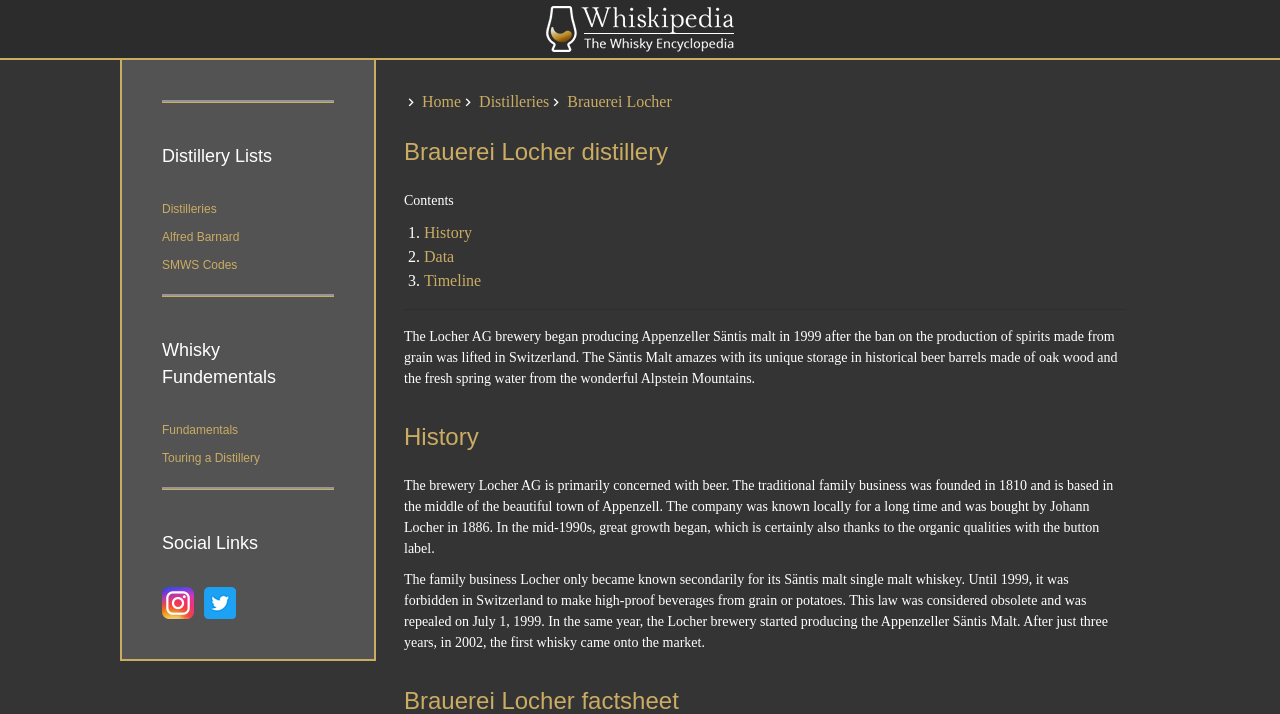Bounding box coordinates are specified in the format (top-left x, top-left y, bottom-right x, bottom-right y). All values are floating point numbers bounded between 0 and 1. Please provide the bounding box coordinate of the region this sentence describes: SMWS Codes

[0.127, 0.359, 0.261, 0.384]